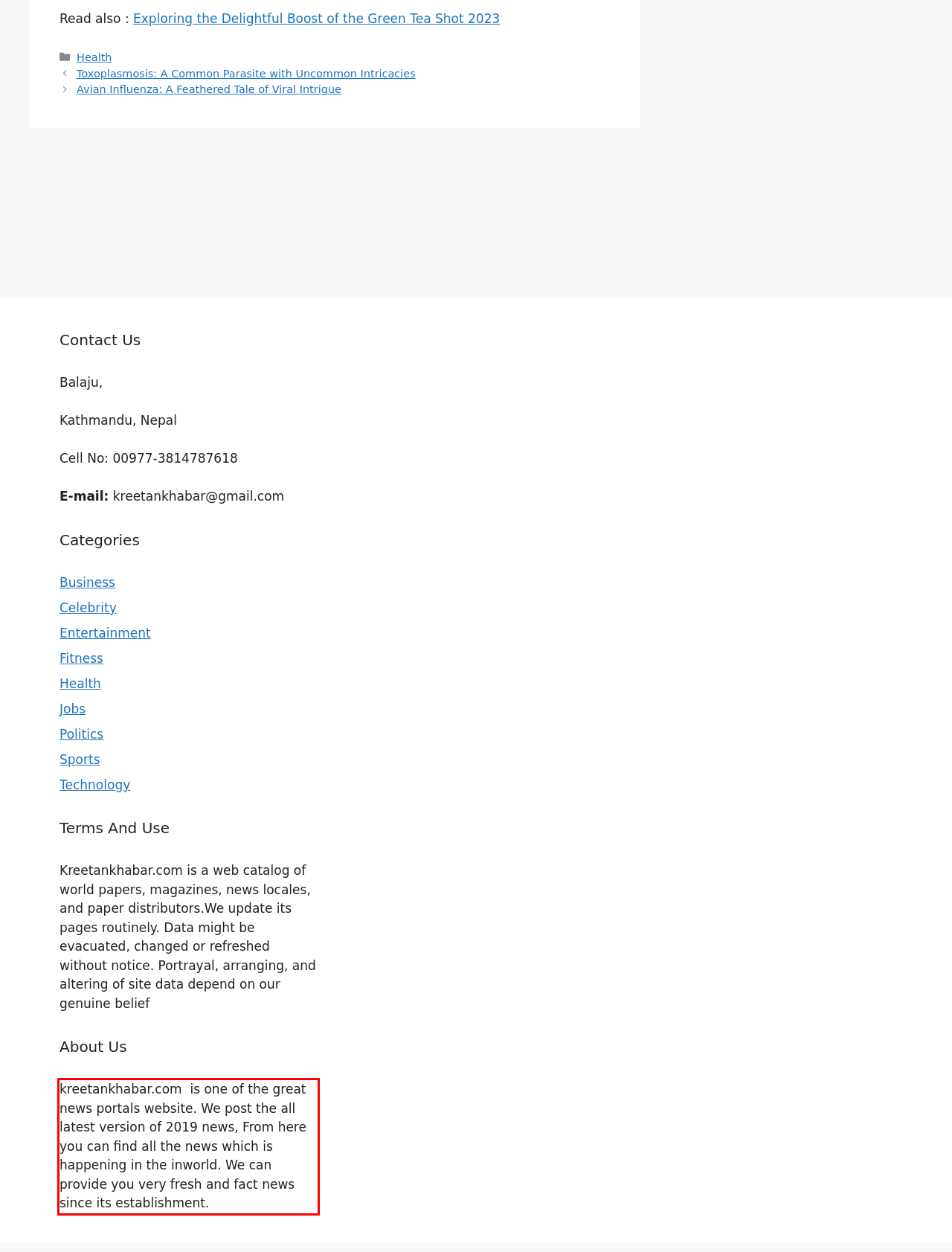You are presented with a webpage screenshot featuring a red bounding box. Perform OCR on the text inside the red bounding box and extract the content.

kreetankhabar.com is one of the great news portals website. We post the all latest version of 2019 news, From here you can find all the news which is happening in the inworld. We can provide you very fresh and fact news since its establishment.